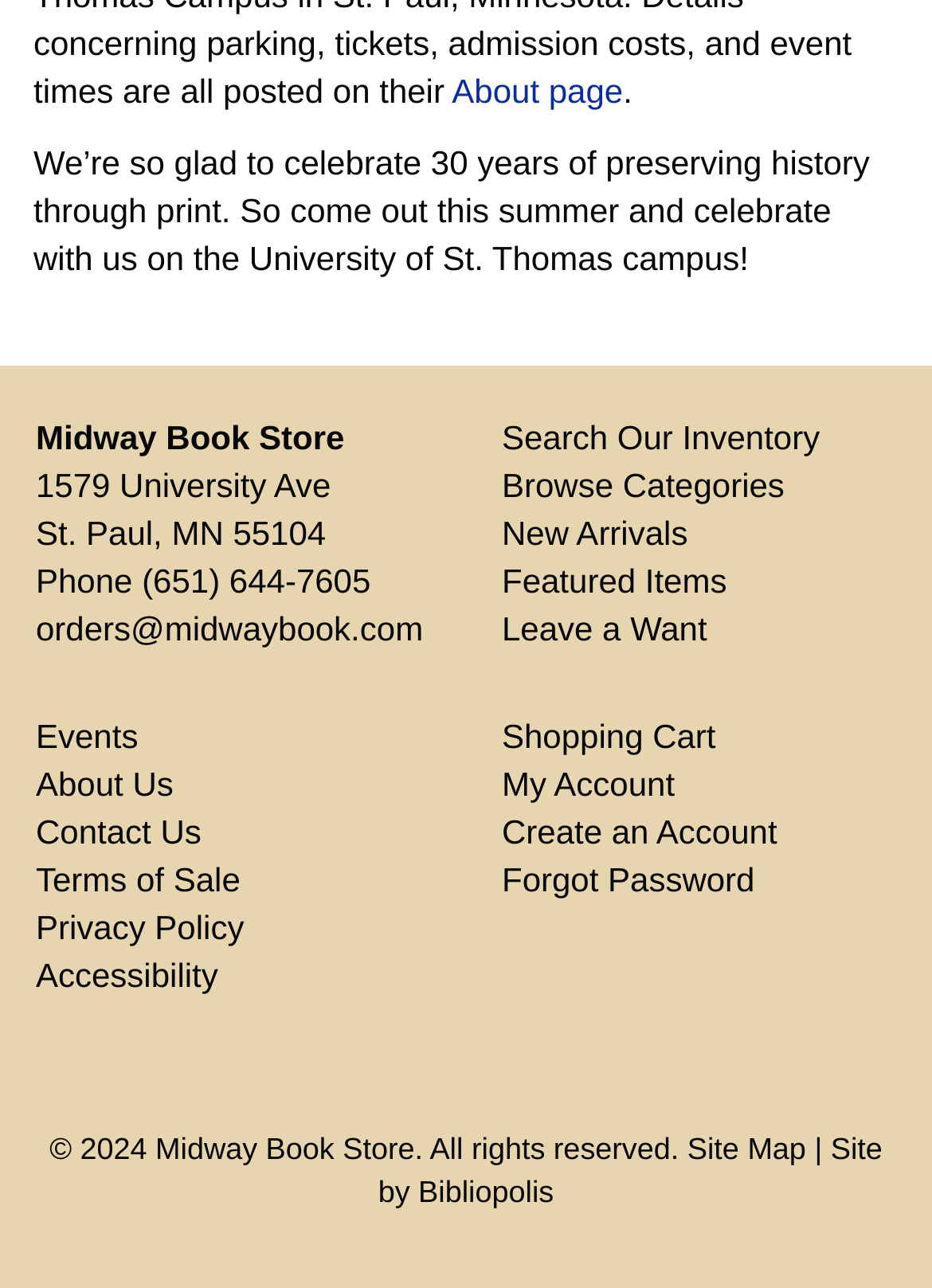Return the bounding box coordinates of the UI element that corresponds to this description: "Accessibility". The coordinates must be given as four float numbers in the range of 0 and 1, [left, top, right, bottom].

[0.038, 0.742, 0.234, 0.771]